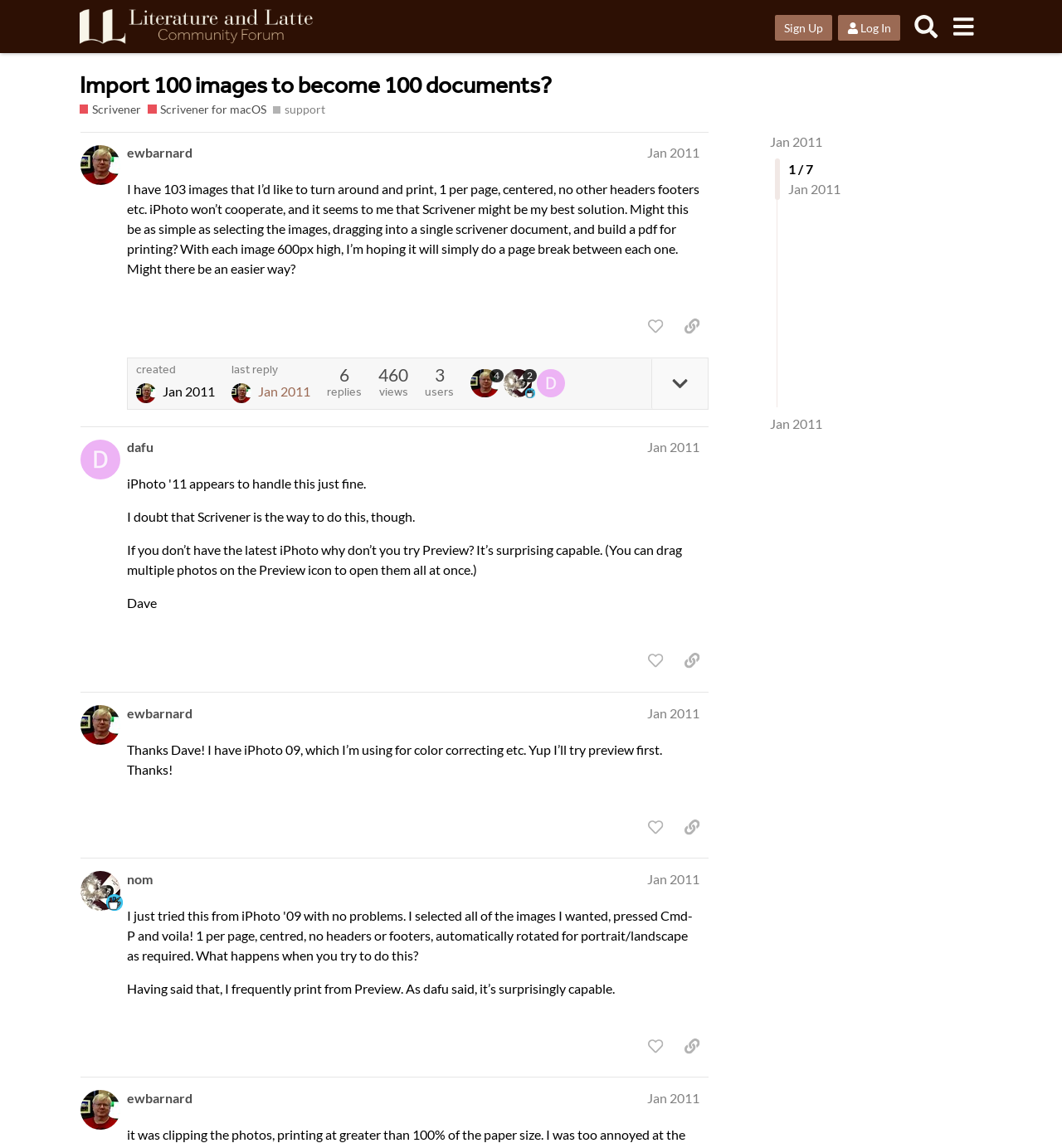Please locate the bounding box coordinates of the element that should be clicked to achieve the given instruction: "Sign Up".

[0.729, 0.013, 0.783, 0.035]